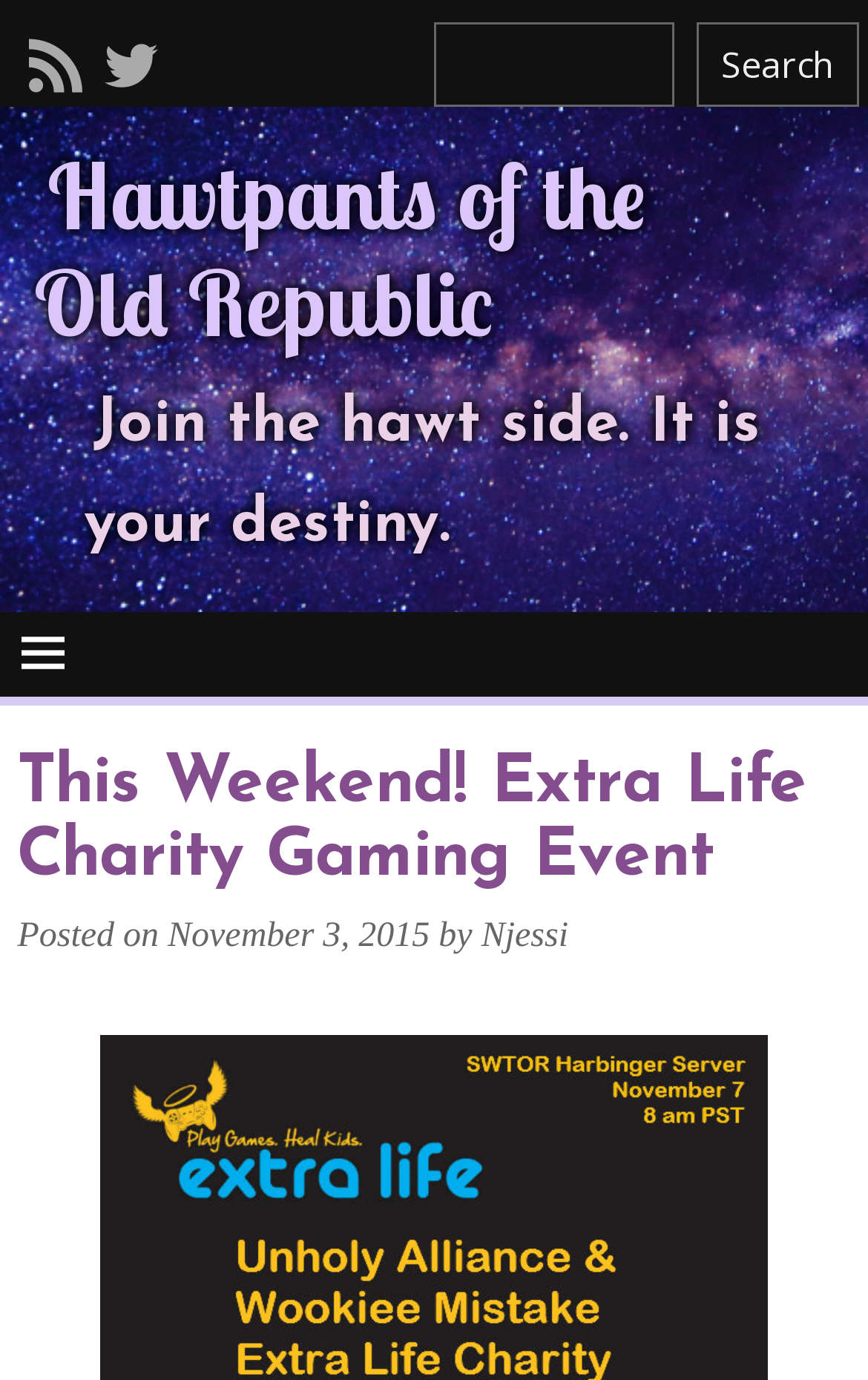Identify and provide the title of the webpage.

Hawtpants of the Old Republic